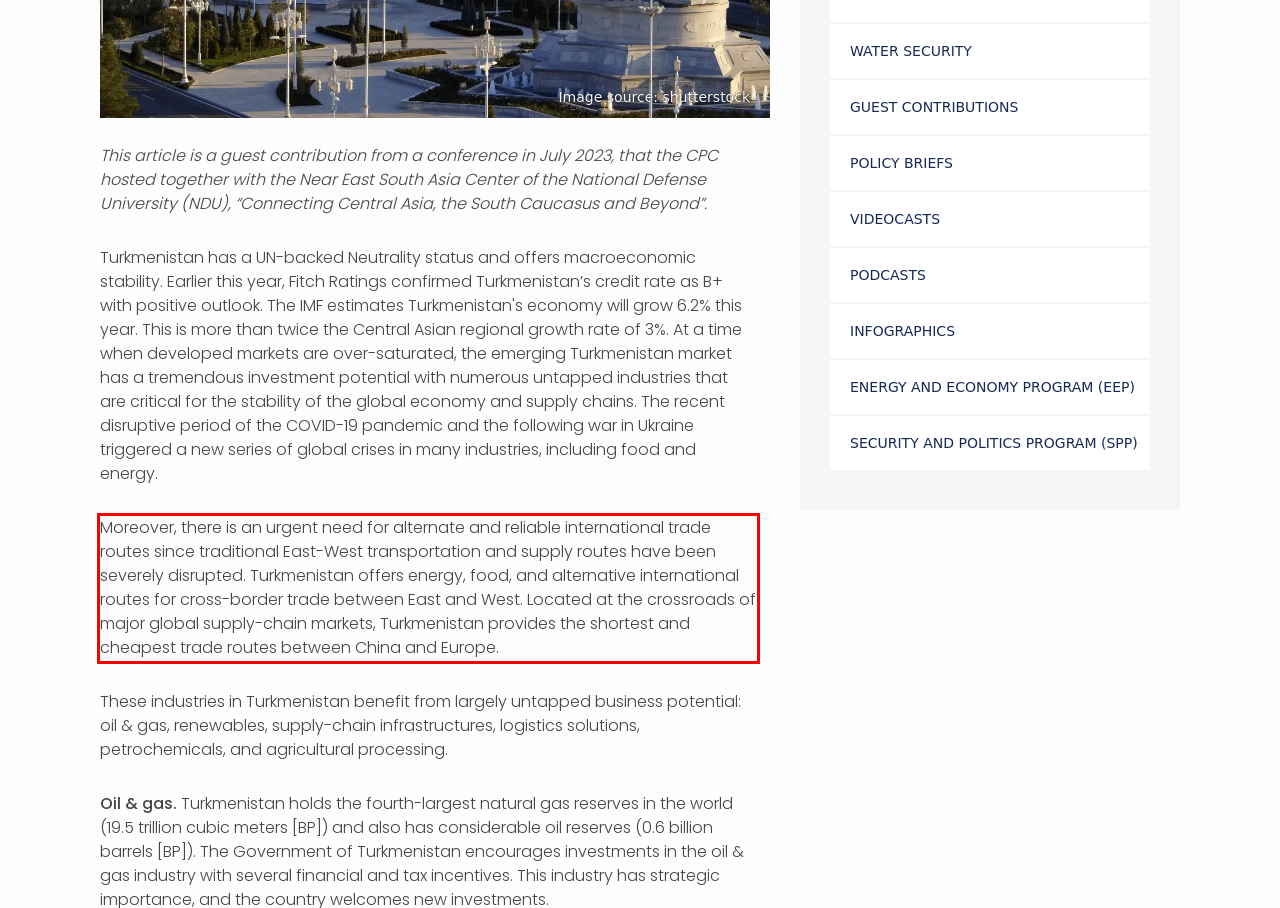Identify and extract the text within the red rectangle in the screenshot of the webpage.

Moreover, there is an urgent need for alternate and reliable international trade routes since traditional East-West transportation and supply routes have been severely disrupted. Turkmenistan offers energy, food, and alternative international routes for cross-border trade between East and West. Located at the crossroads of major global supply-chain markets, Turkmenistan provides the shortest and cheapest trade routes between China and Europe.